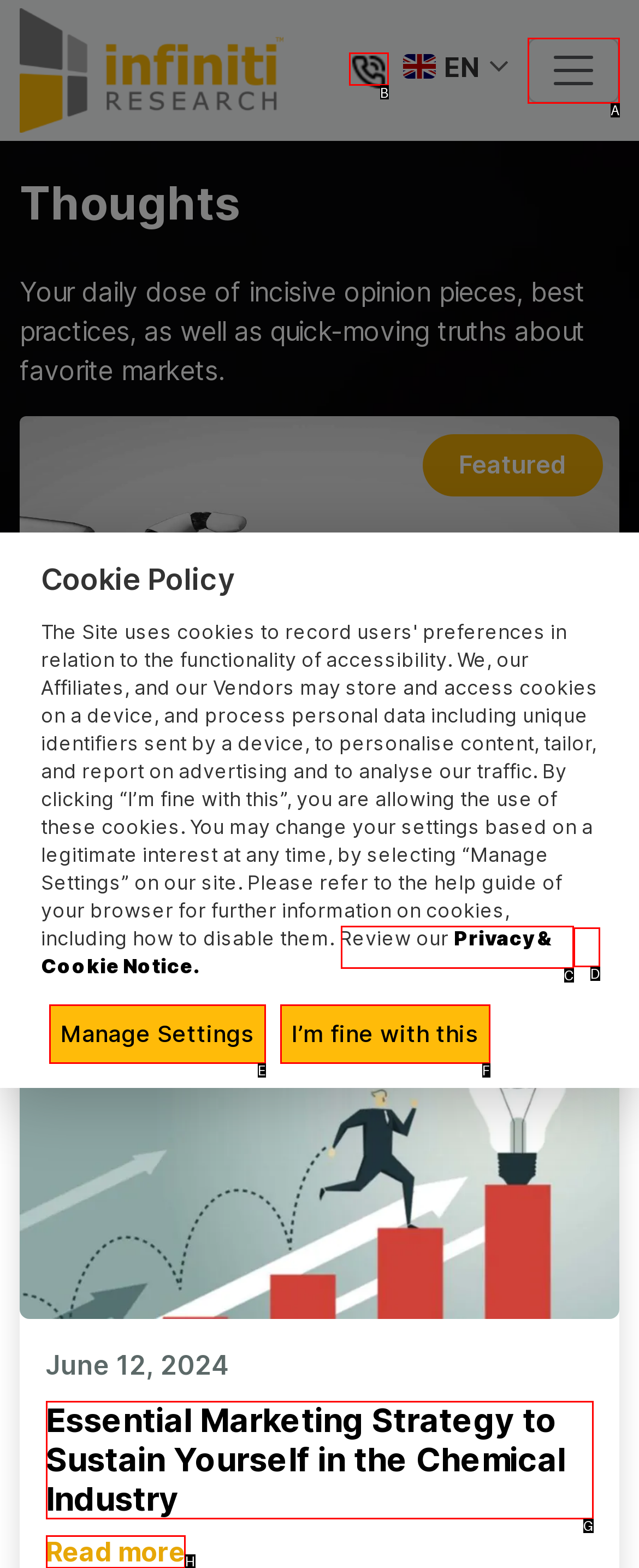From the options presented, which lettered element matches this description: Read more about Marketing Intelligence
Reply solely with the letter of the matching option.

H